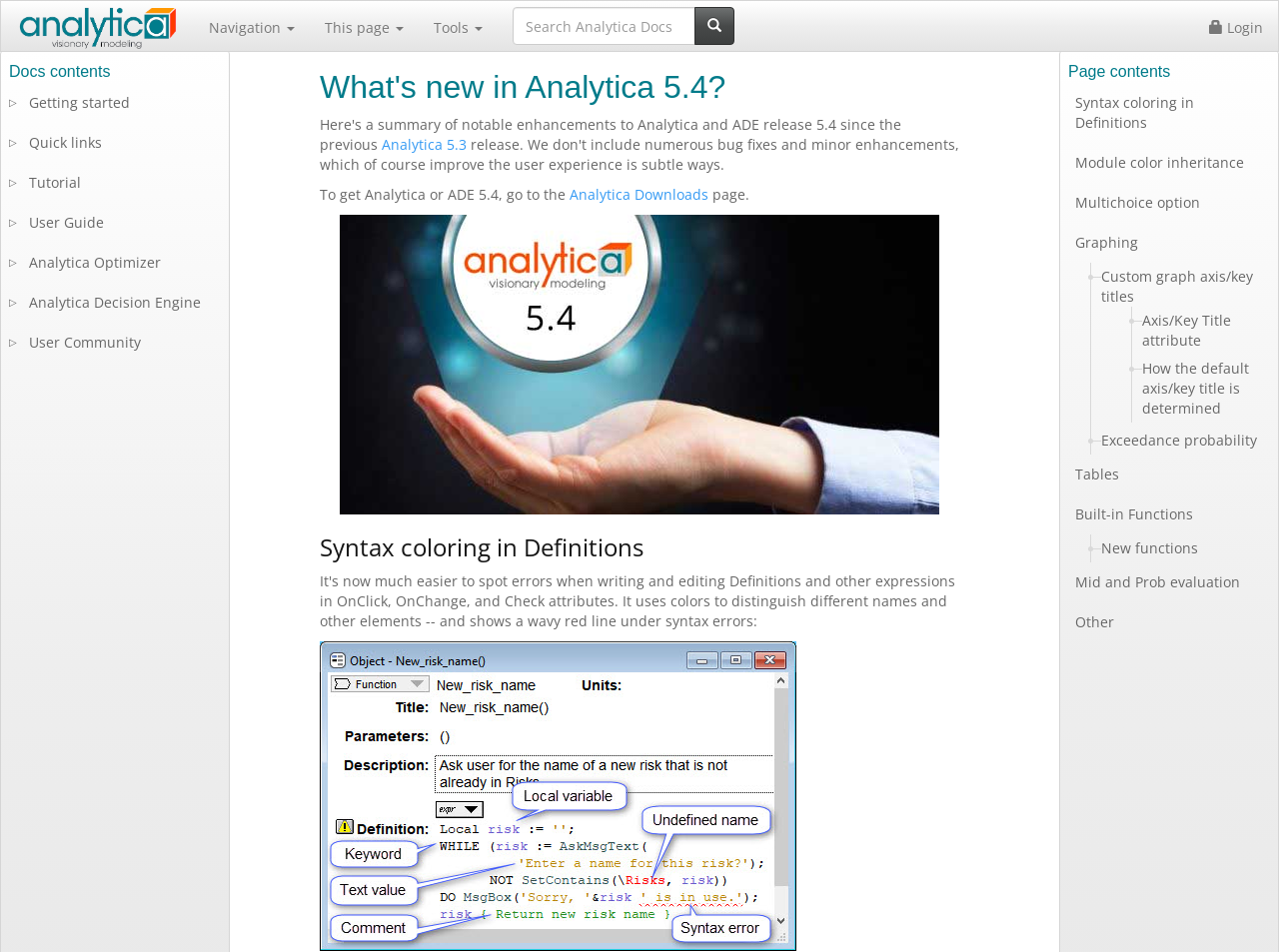What is the function of the button with the '' icon?
Using the image as a reference, answer with just one word or a short phrase.

Search button